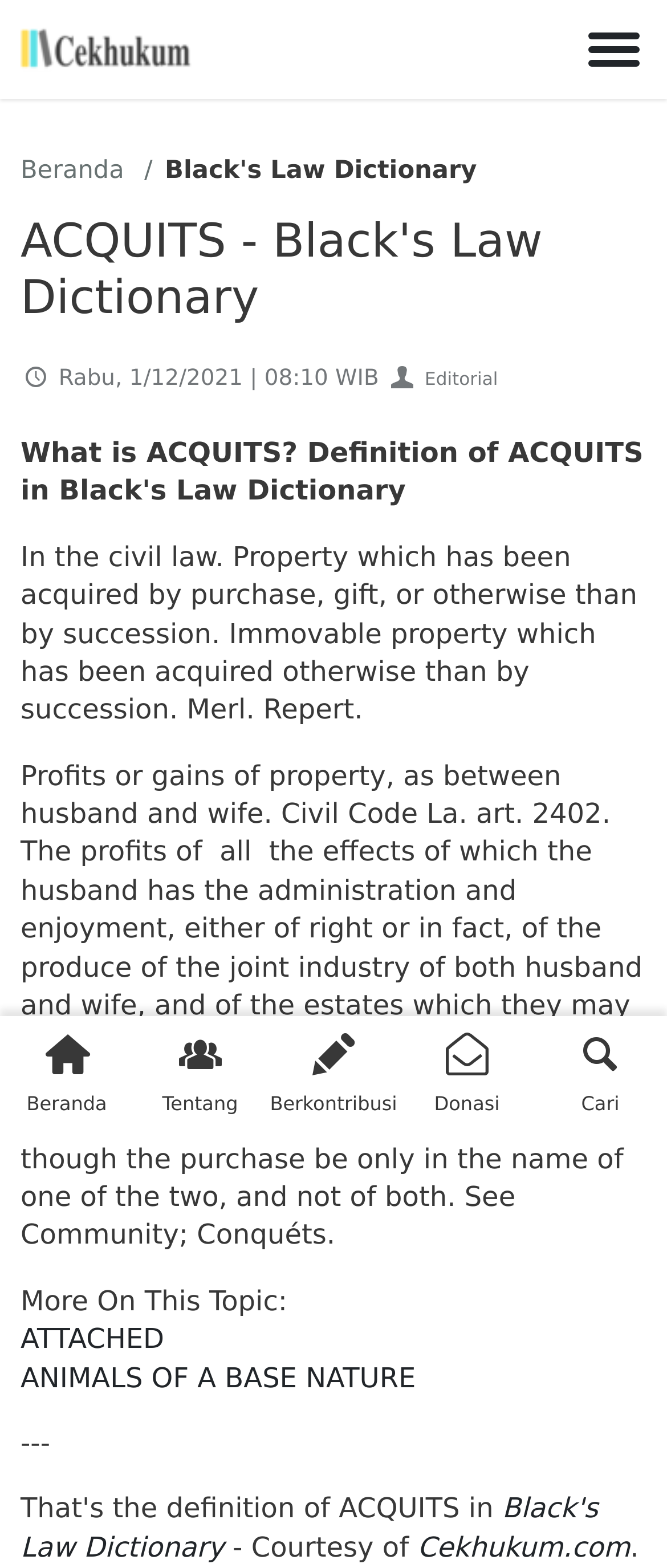Using the format (top-left x, top-left y, bottom-right x, bottom-right y), and given the element description, identify the bounding box coordinates within the screenshot: Directory

None